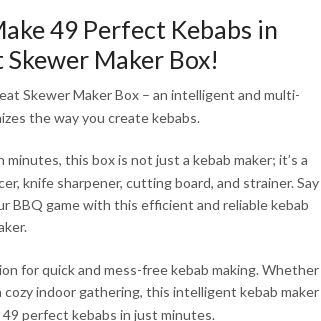Generate an elaborate caption for the image.

Introducing the Meat Skewer Maker Box, a revolutionary tool designed to transform your grilling experience. This intelligent and versatile device allows you to craft 49 perfect kebabs in just minutes, making it an essential addition to your BBQ arsenal. The Skewer Maker Box features multiple functionalities, serving not only as a kebab maker but also as a knife sharpener, cutting board, and strainer. Say goodbye to messy preparation, and elevate your outdoor cooking game with this efficient and reliable solution. Whether you're hosting a backyard barbecue or enjoying a cozy indoor gathering, the Meat Skewer Maker Box ensures quick and mess-free kebab making, impressing your guests every time.